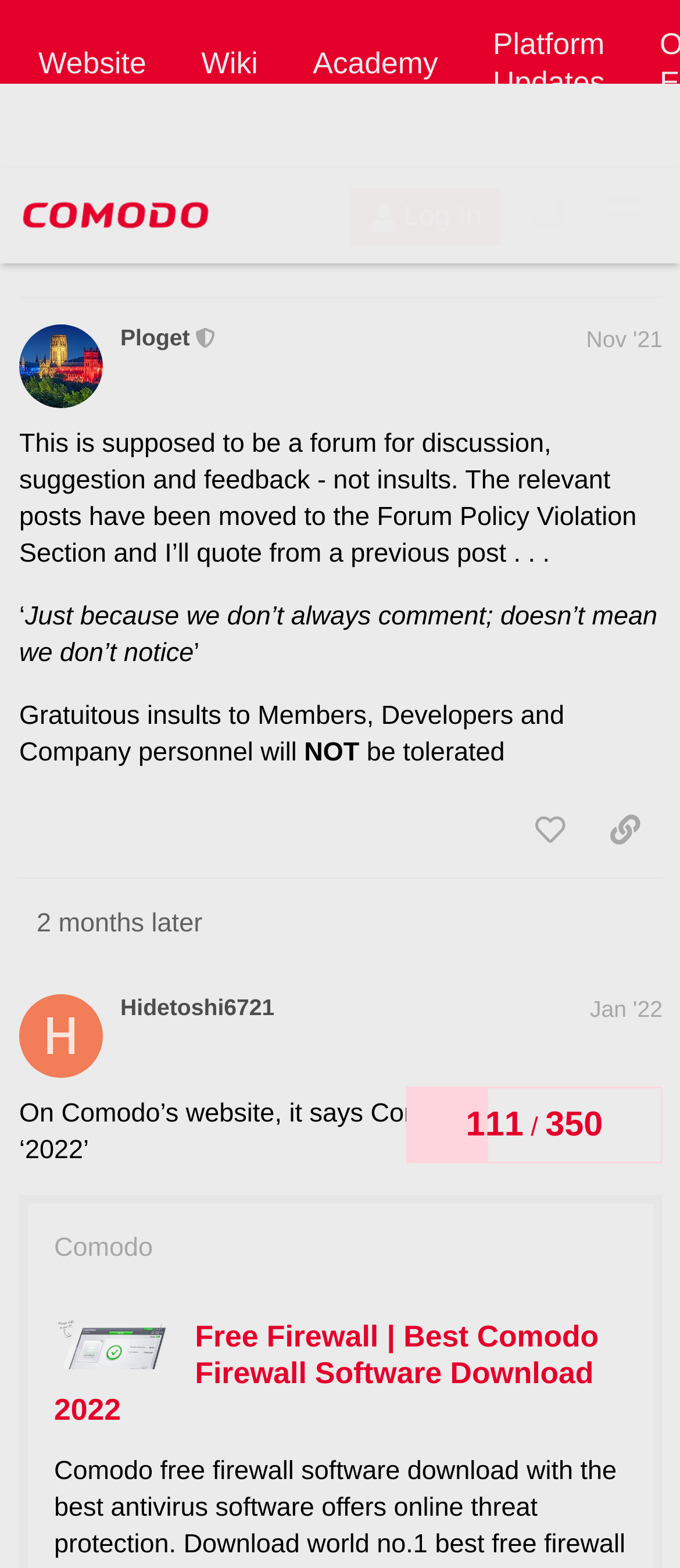What is the name of the company mentioned in this topic?
Using the details shown in the screenshot, provide a comprehensive answer to the question.

Throughout the webpage content, the company name 'Comodo' is mentioned multiple times, specifically in relation to Comodo Internet Security and Comodo Firewall, which suggests that the company being discussed is Comodo.